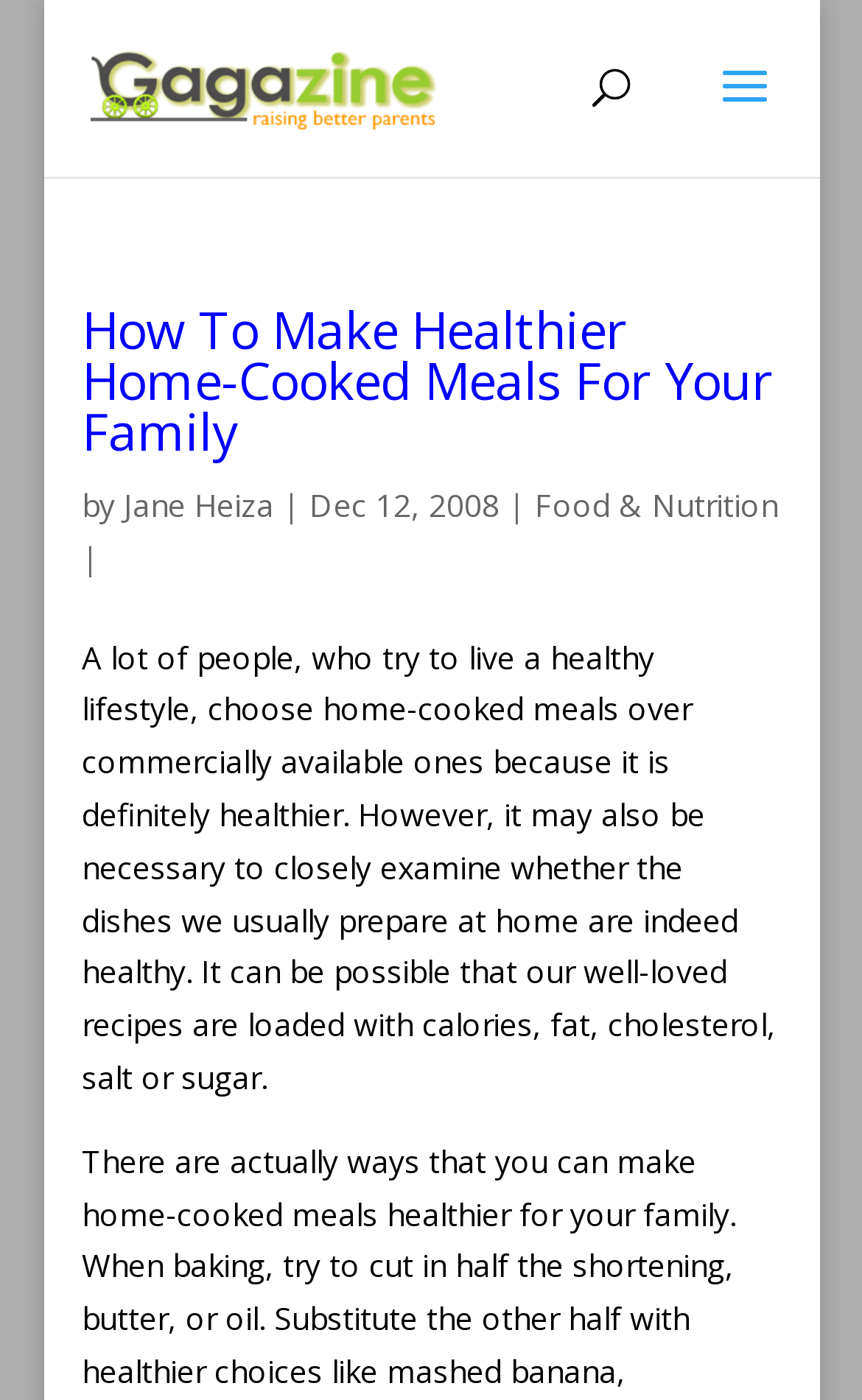Generate a comprehensive description of the contents of the webpage.

The webpage is an article about making healthier home-cooked meals for families, with a focus on parenting advice and pregnancy tips. At the top left, there is a logo image with the text "Gagazine: Parenting Advice & Pregnancy Tips" next to it, which is also a clickable link. 

Below the logo, there is a search bar that spans almost the entire width of the page. 

The main content of the article starts with a heading that reads "How To Make Healthier Home-Cooked Meals For Your Family" and is positioned near the top center of the page. 

Below the heading, there is a byline that indicates the article is written by "Jane Heiza" and was published on "Dec 12, 2008". The byline is followed by a category link "Food & Nutrition" on the right side. 

The main article text starts below the byline, occupying a significant portion of the page. The text discusses the importance of examining the healthiness of home-cooked meals, citing that well-loved recipes may be loaded with calories, fat, cholesterol, salt, or sugar.